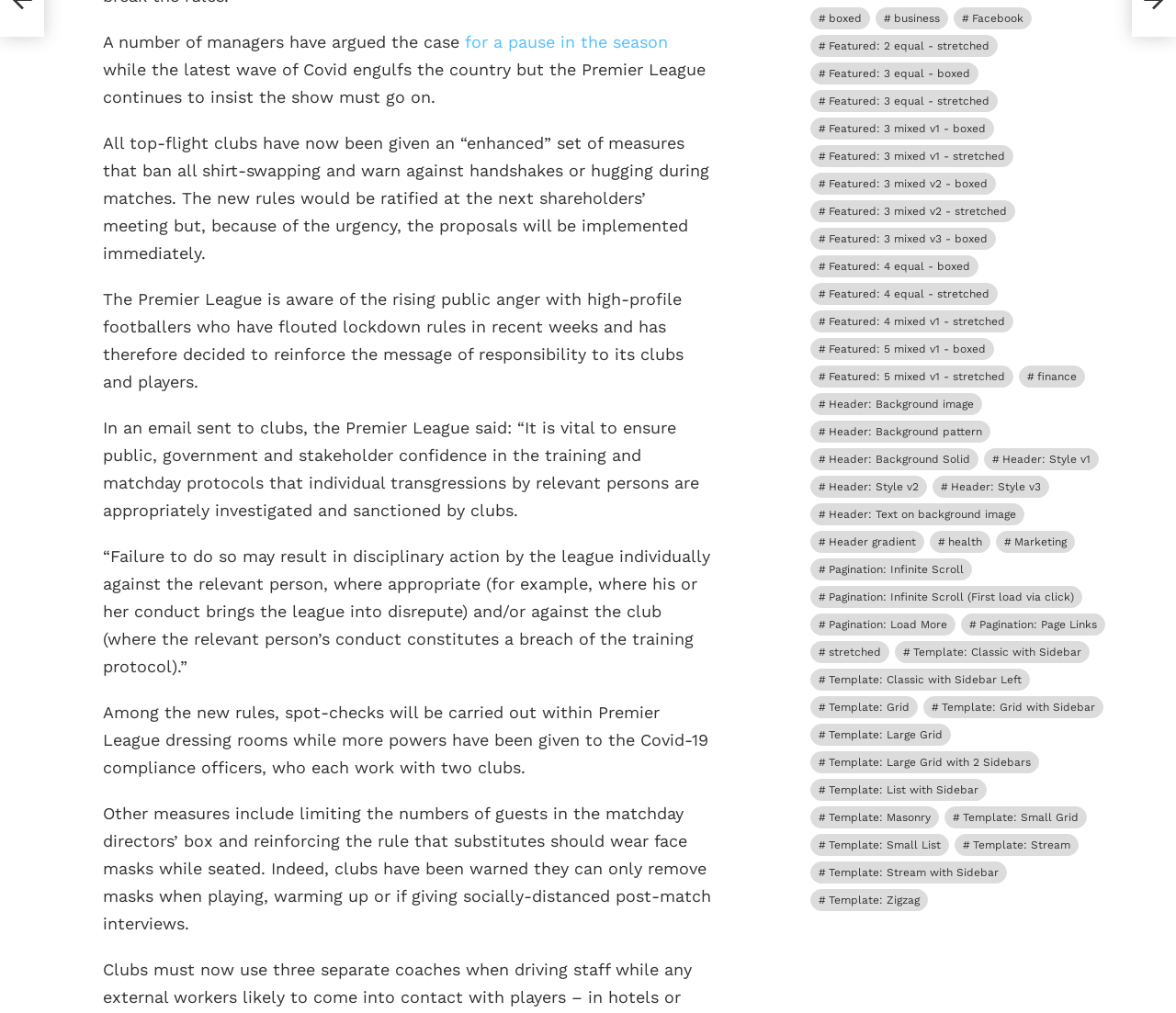Provide the bounding box coordinates of the HTML element this sentence describes: "Header gradient". The bounding box coordinates consist of four float numbers between 0 and 1, i.e., [left, top, right, bottom].

[0.689, 0.524, 0.786, 0.546]